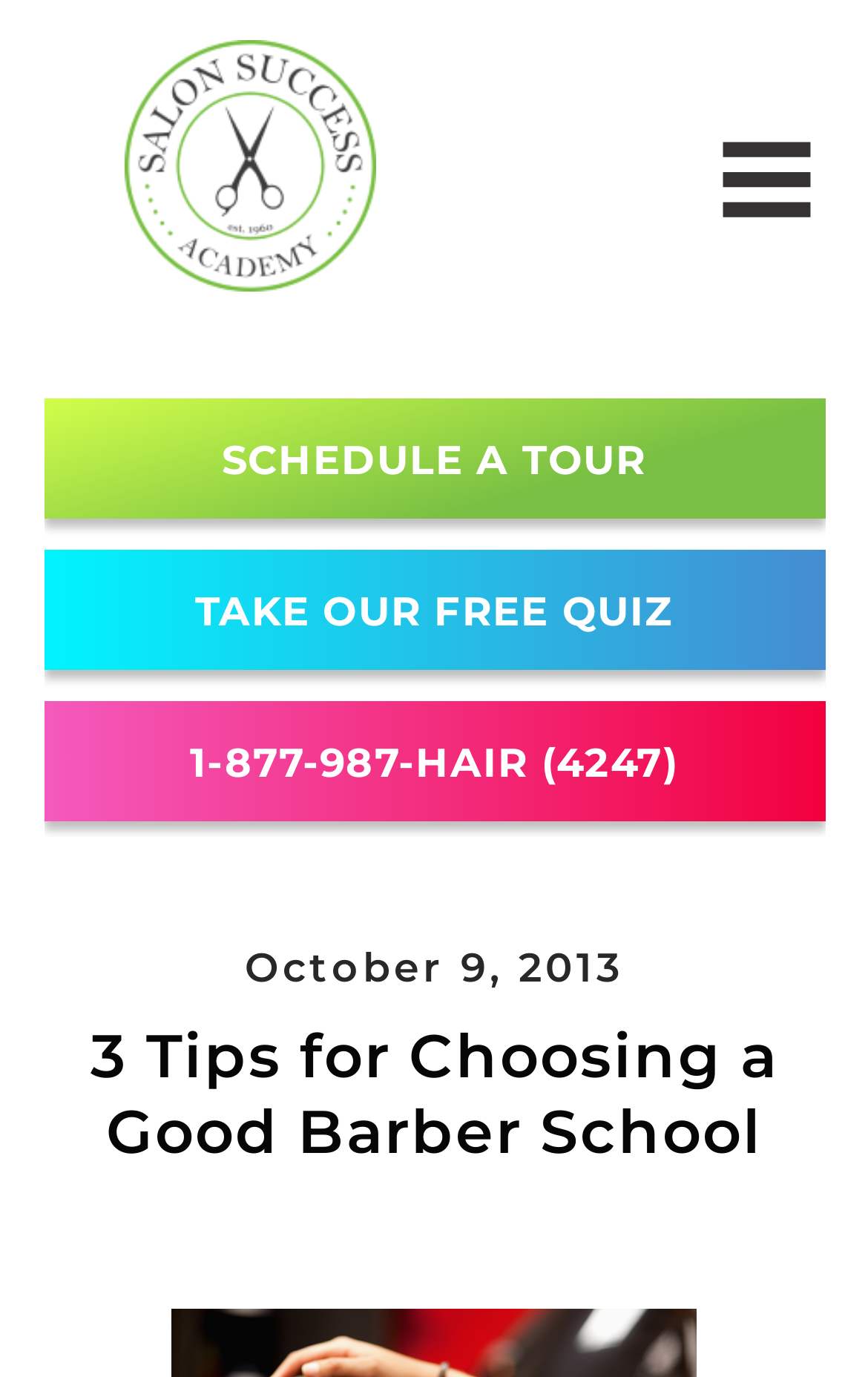What is the date of the article?
Please interpret the details in the image and answer the question thoroughly.

I looked at the headings on the webpage and found a heading that says 'October 9, 2013', which is likely the date the article was published.